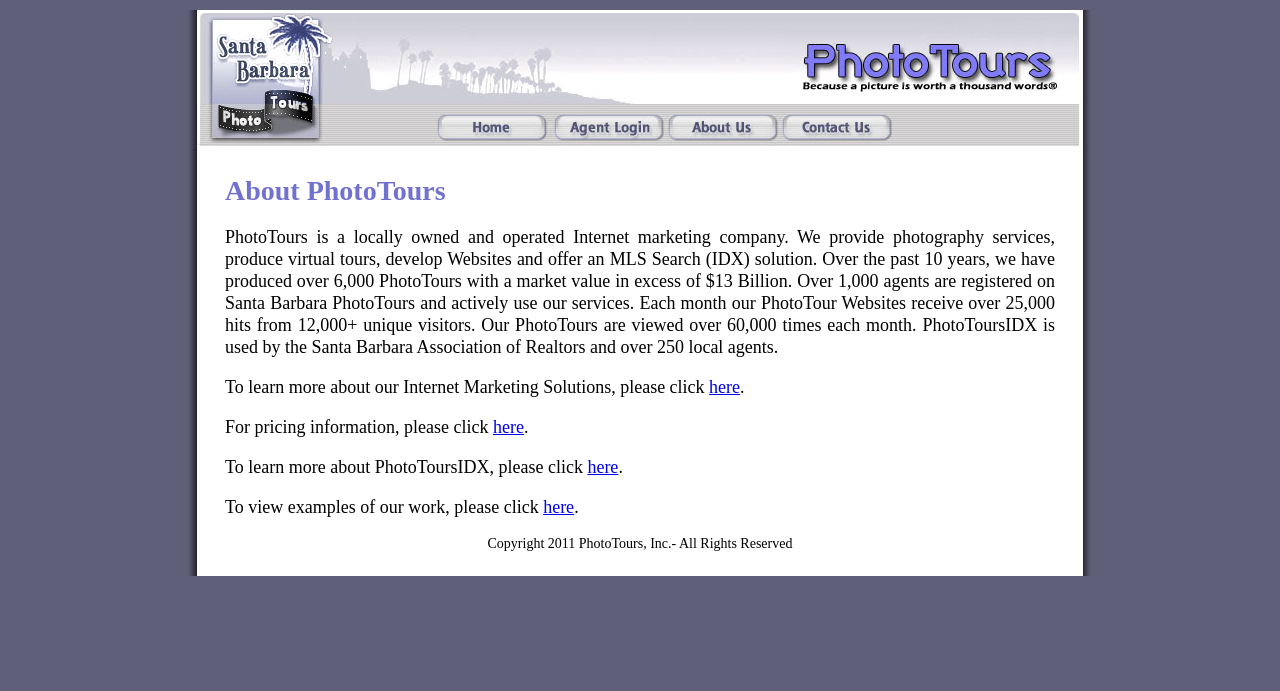Summarize the webpage with intricate details.

The webpage is about Santa Barbara PhotoTours, an internet marketing company that provides photography services, virtual tours, website development, and MLS search solutions. 

At the top of the page, there is a logo image and a link, both positioned horizontally and taking up most of the width of the page. 

Below the logo, there is a heading that reads "About PhotoTours". 

Under the heading, there is a block of text that describes the company's services, achievements, and statistics, such as the number of PhotoTours produced, the market value, and the number of unique visitors to their websites. 

Following the descriptive text, there are four links, each accompanied by a brief description. The first link is for learning more about their internet marketing solutions, the second is for pricing information, the third is for learning more about PhotoToursIDX, and the fourth is for viewing examples of their work. 

At the bottom of the page, there is a copyright notice that reads "Copyright 2011 PhotoTours, Inc.- All Rights Reserved".